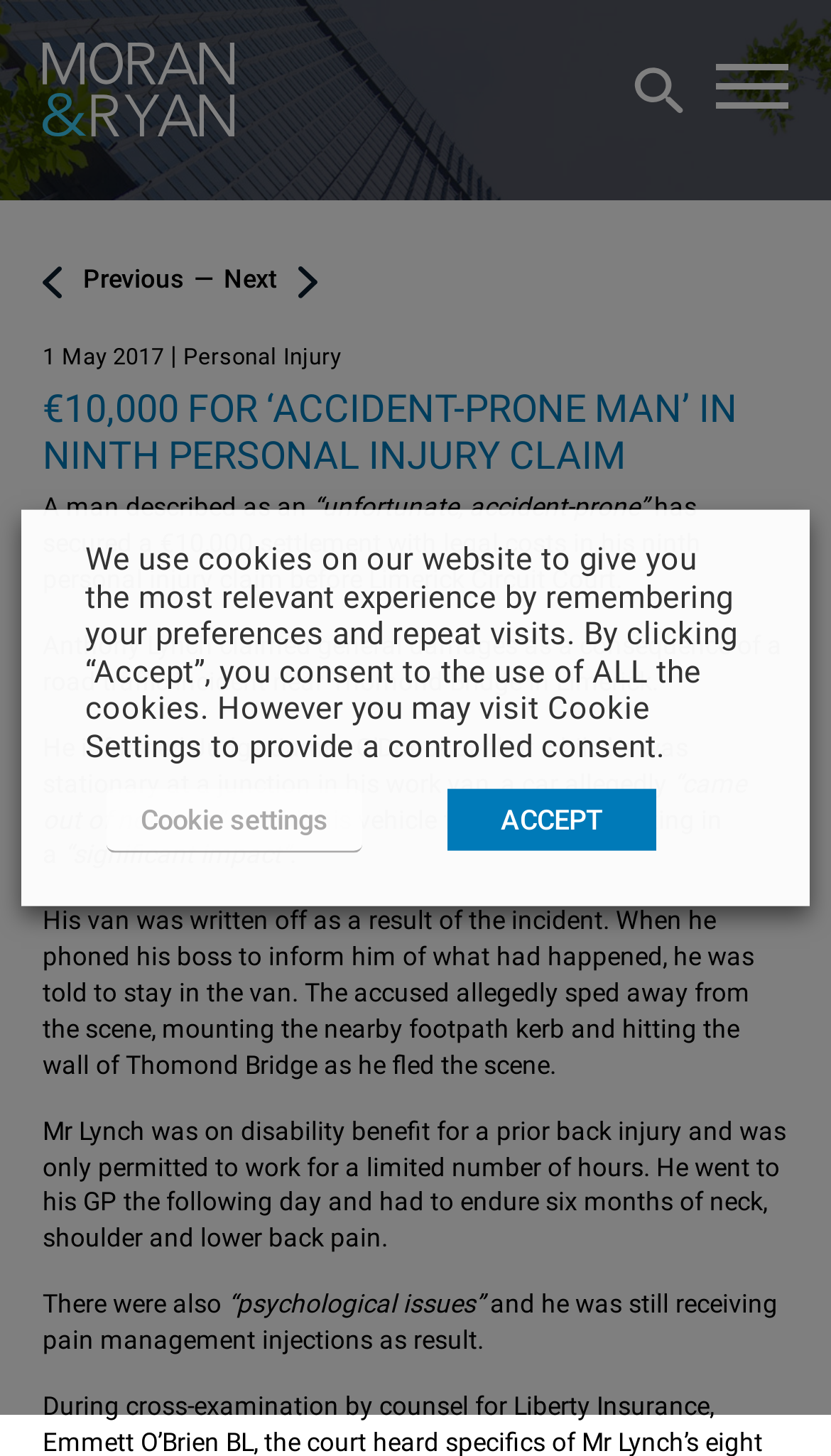Use a single word or phrase to answer this question: 
What is the occupation of the person mentioned in the article?

work van driver